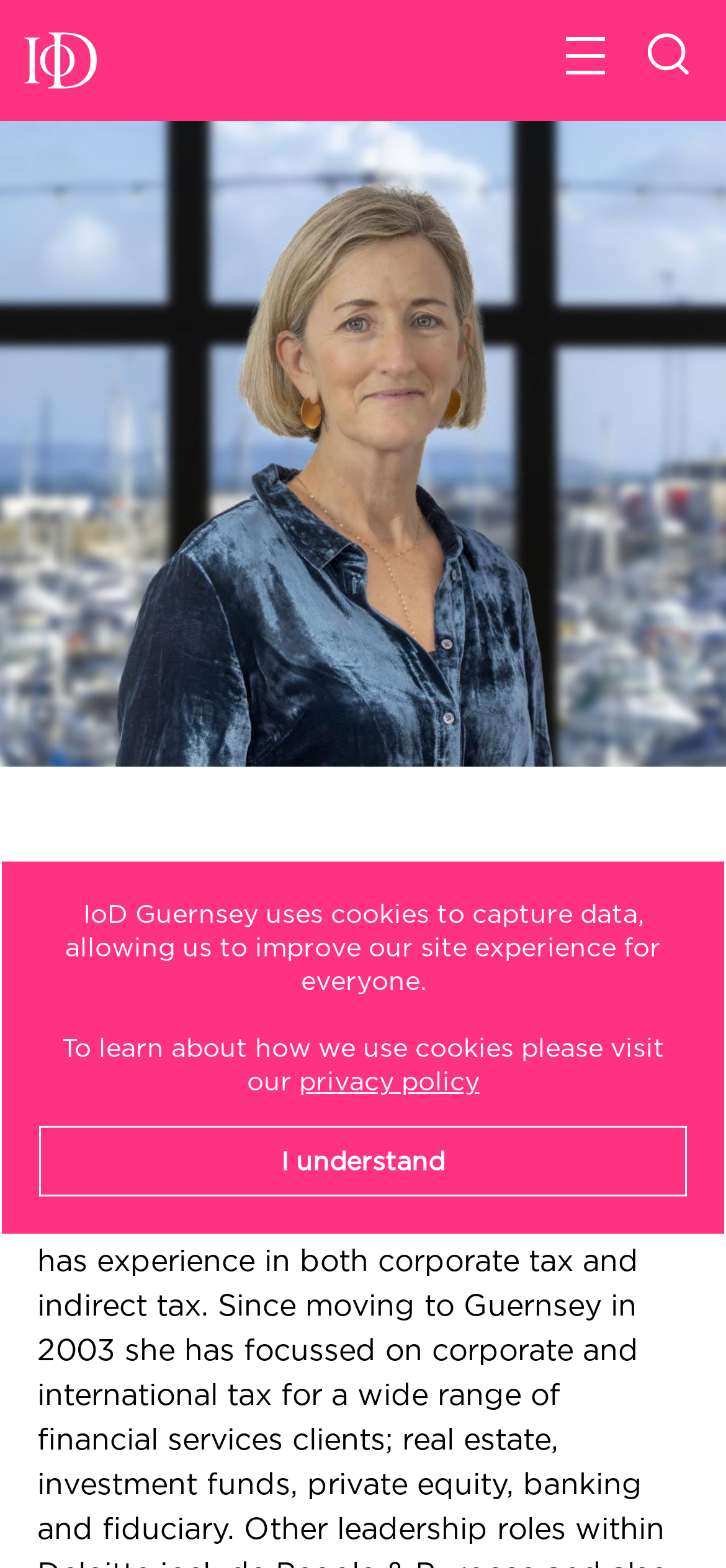Using the elements shown in the image, answer the question comprehensively: What is Jo's qualification?

The webpage states that Jo qualified as a Chartered Accountant and Chartered Tax Advisor, which suggests that she holds these professional qualifications.